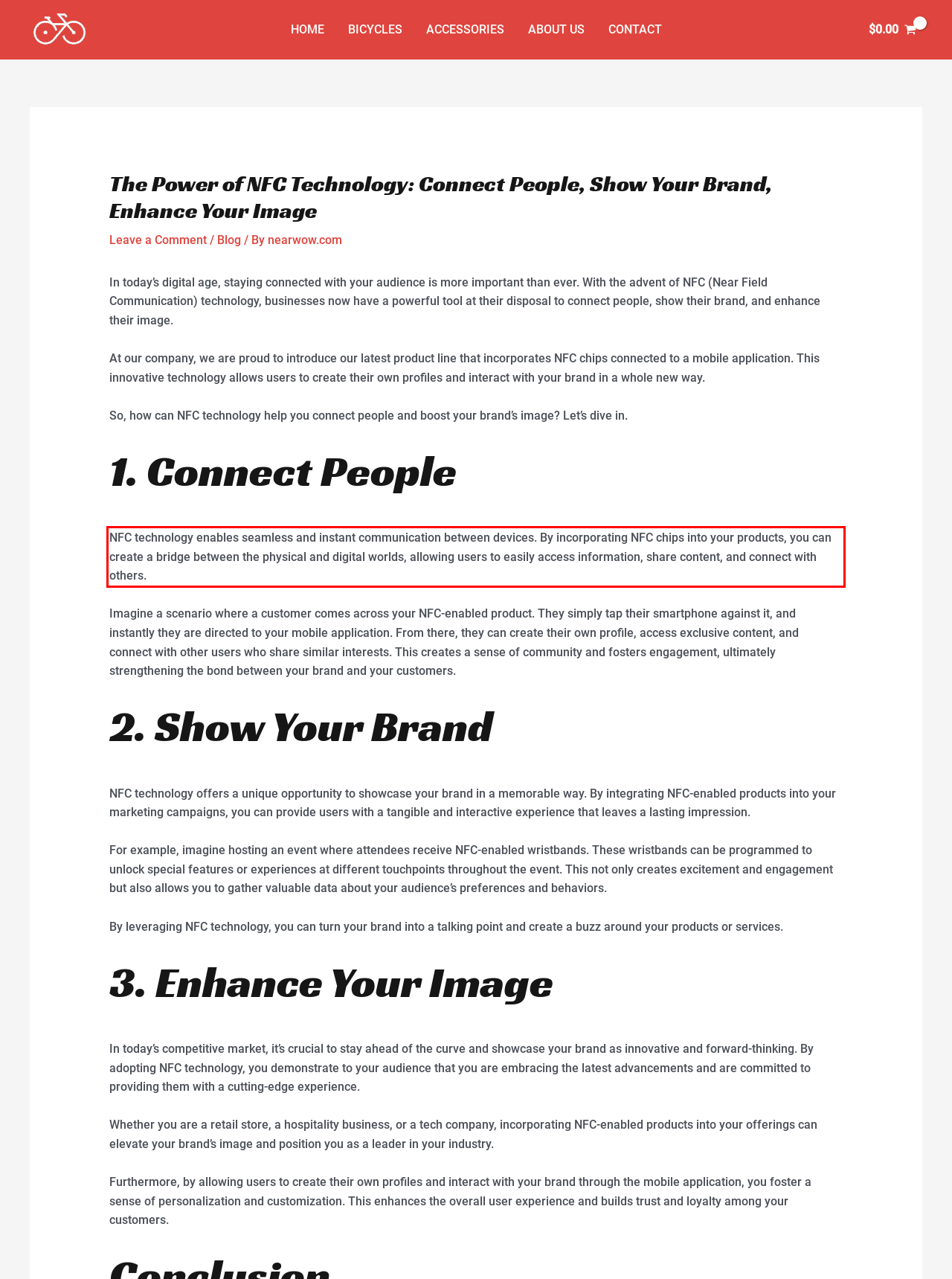You have a webpage screenshot with a red rectangle surrounding a UI element. Extract the text content from within this red bounding box.

NFC technology enables seamless and instant communication between devices. By incorporating NFC chips into your products, you can create a bridge between the physical and digital worlds, allowing users to easily access information, share content, and connect with others.